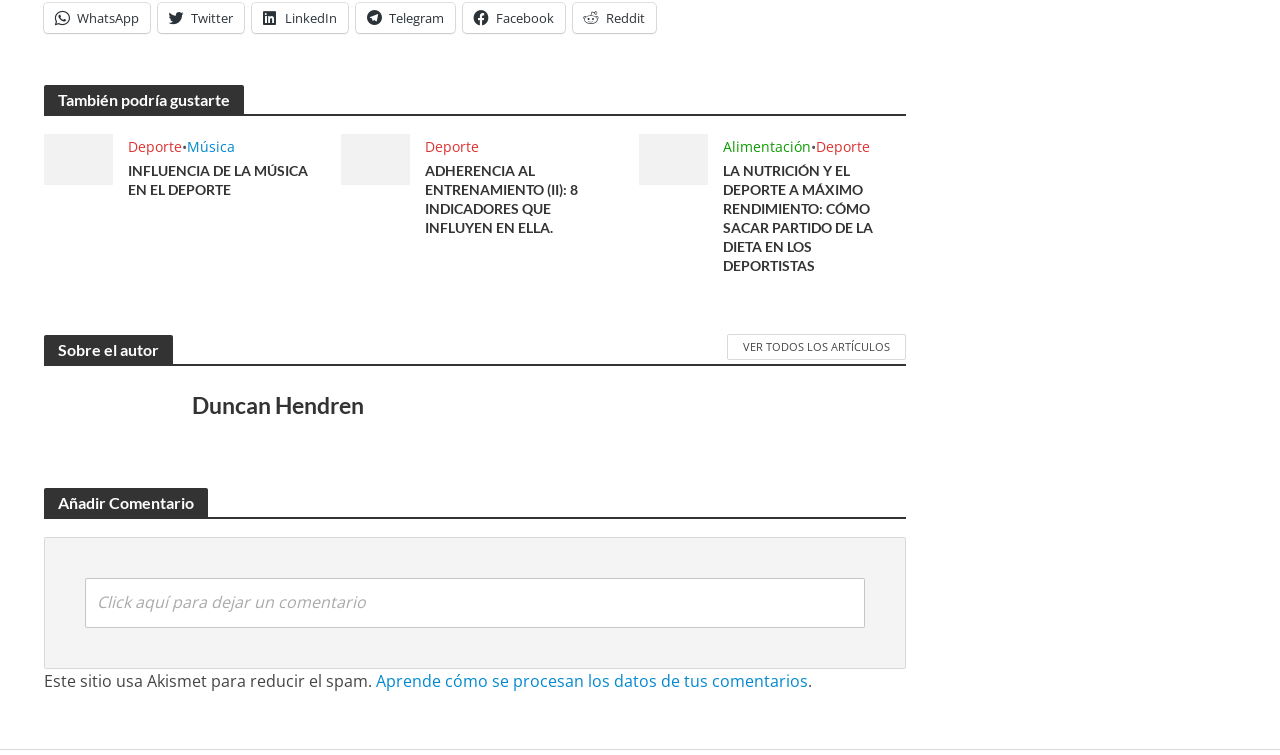Identify the bounding box coordinates for the element you need to click to achieve the following task: "Check the HVAC Contractor link". Provide the bounding box coordinates as four float numbers between 0 and 1, in the form [left, top, right, bottom].

None